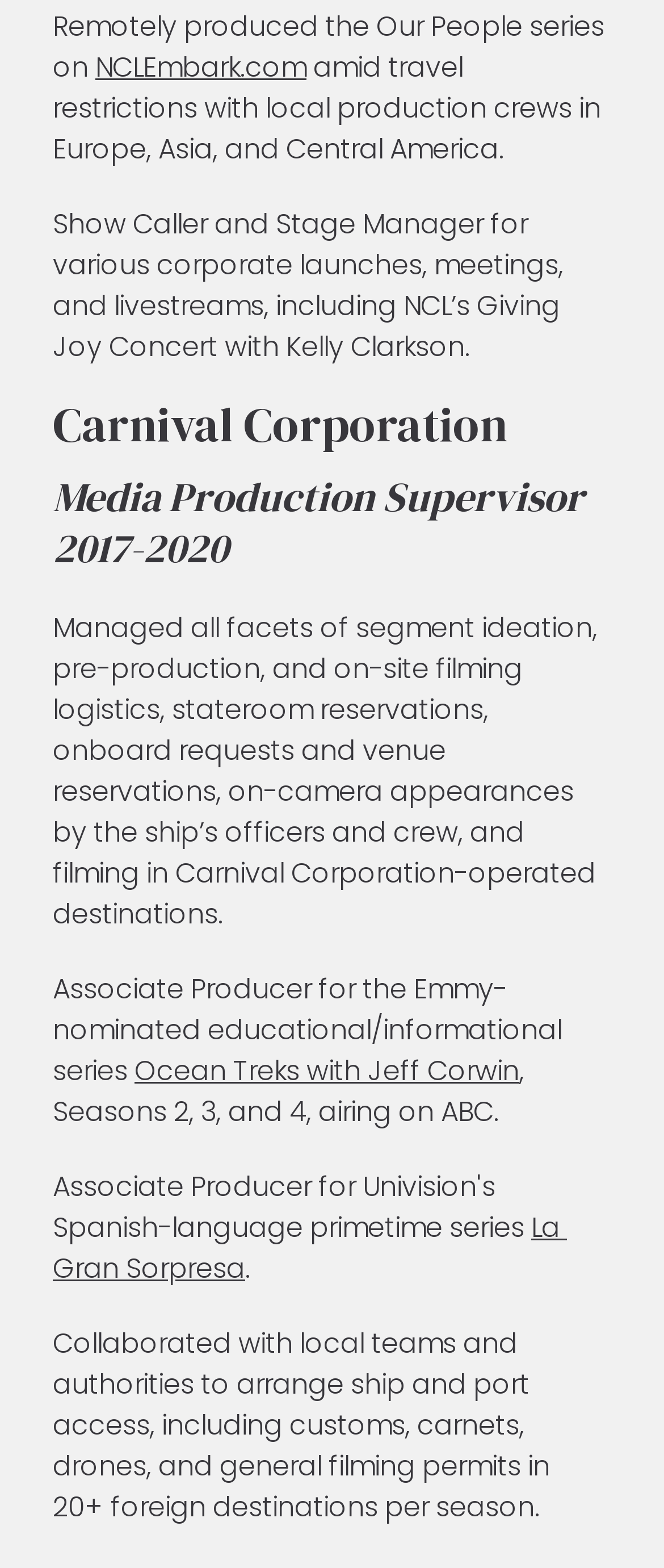Respond to the question with just a single word or phrase: 
Who is the performer mentioned in the Giving Joy Concert?

Kelly Clarkson